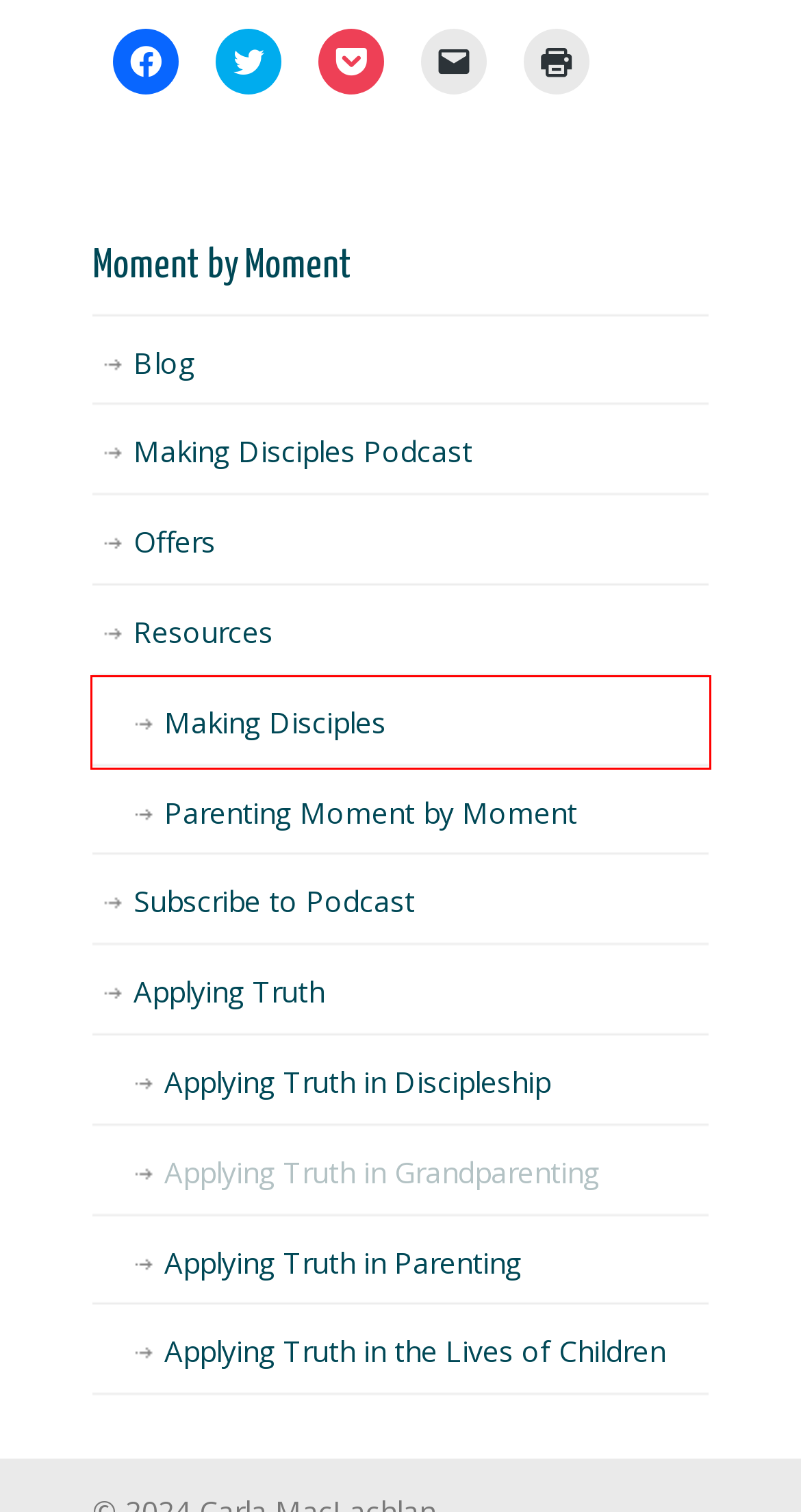Provided is a screenshot of a webpage with a red bounding box around an element. Select the most accurate webpage description for the page that appears after clicking the highlighted element. Here are the candidates:
A. Applying Truth – carlamaclachlan.com
B. Making Disciples Podcast – carlamaclachlan.com
C. Subscribe to Podcast – carlamaclachlan.com
D. Applying Truth in Discipleship – carlamaclachlan.com
E. Applying Truth in the Lives of Children – carlamaclachlan.com
F. Parenting Moment by Moment – carlamaclachlan.com
G. Applying Truth in Parenting – carlamaclachlan.com
H. Making Disciples – carlamaclachlan.com

H